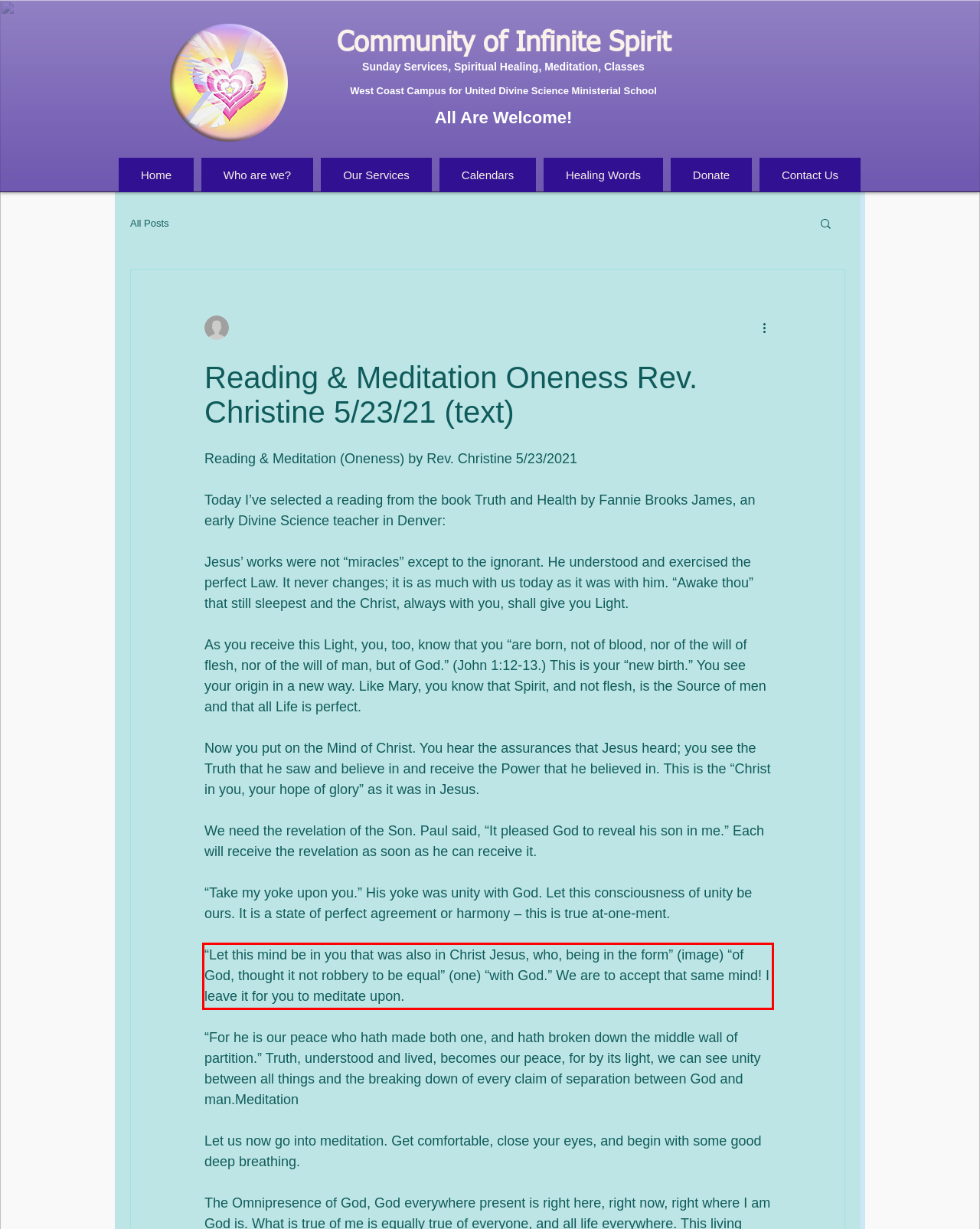You are given a screenshot with a red rectangle. Identify and extract the text within this red bounding box using OCR.

“Let this mind be in you that was also in Christ Jesus, who, being in the form” (image) “of God, thought it not robbery to be equal” (one) “with God.” We are to accept that same mind! I leave it for you to meditate upon.